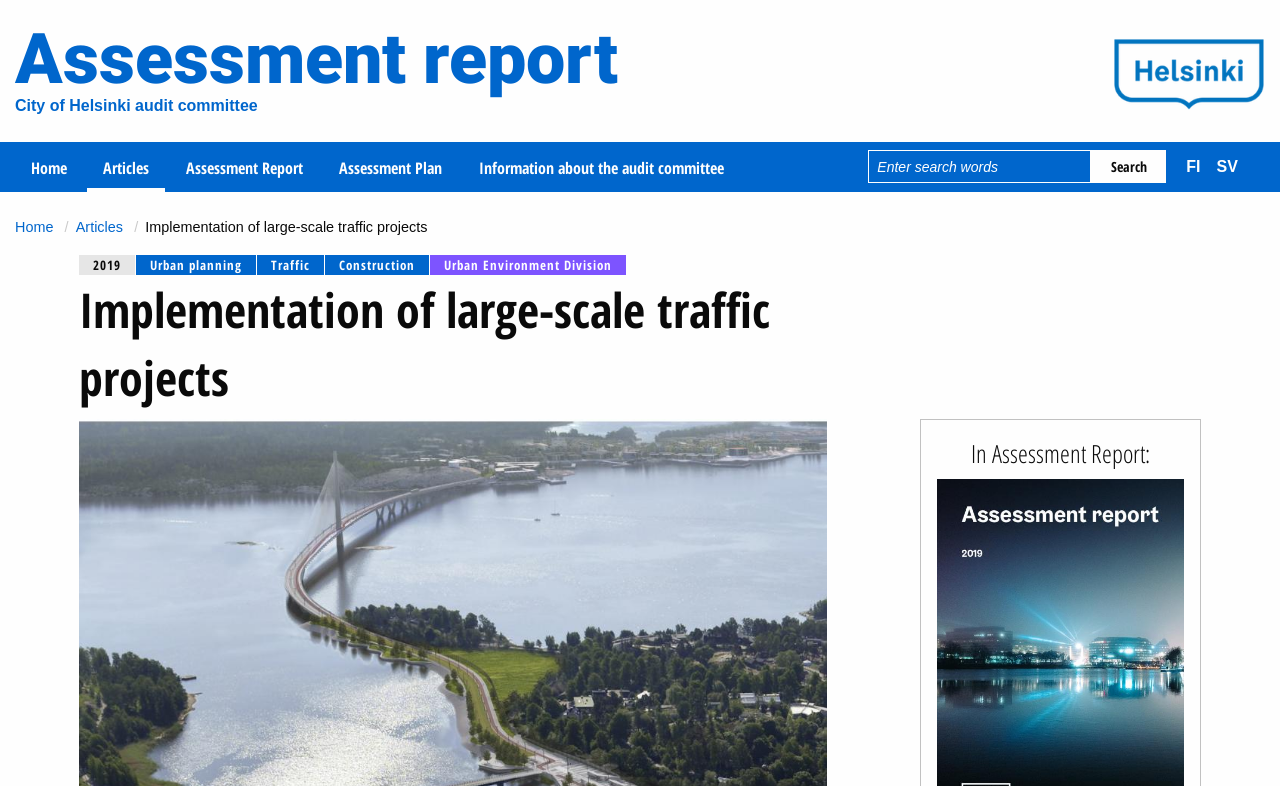Identify the bounding box coordinates for the element you need to click to achieve the following task: "Go to the Home page". The coordinates must be four float values ranging from 0 to 1, formatted as [left, top, right, bottom].

None